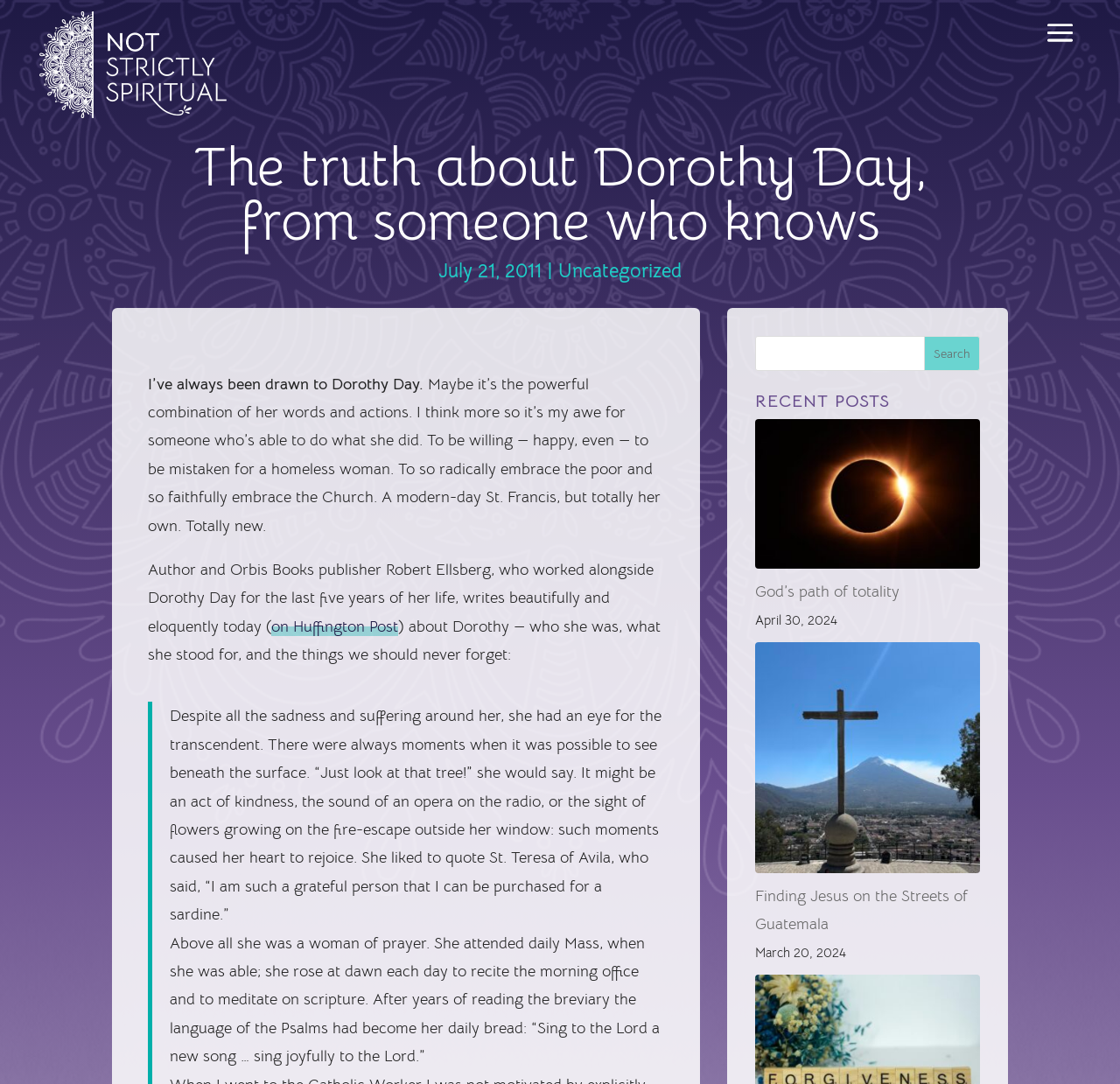Extract the text of the main heading from the webpage.

The truth about Dorothy Day, from someone who knows